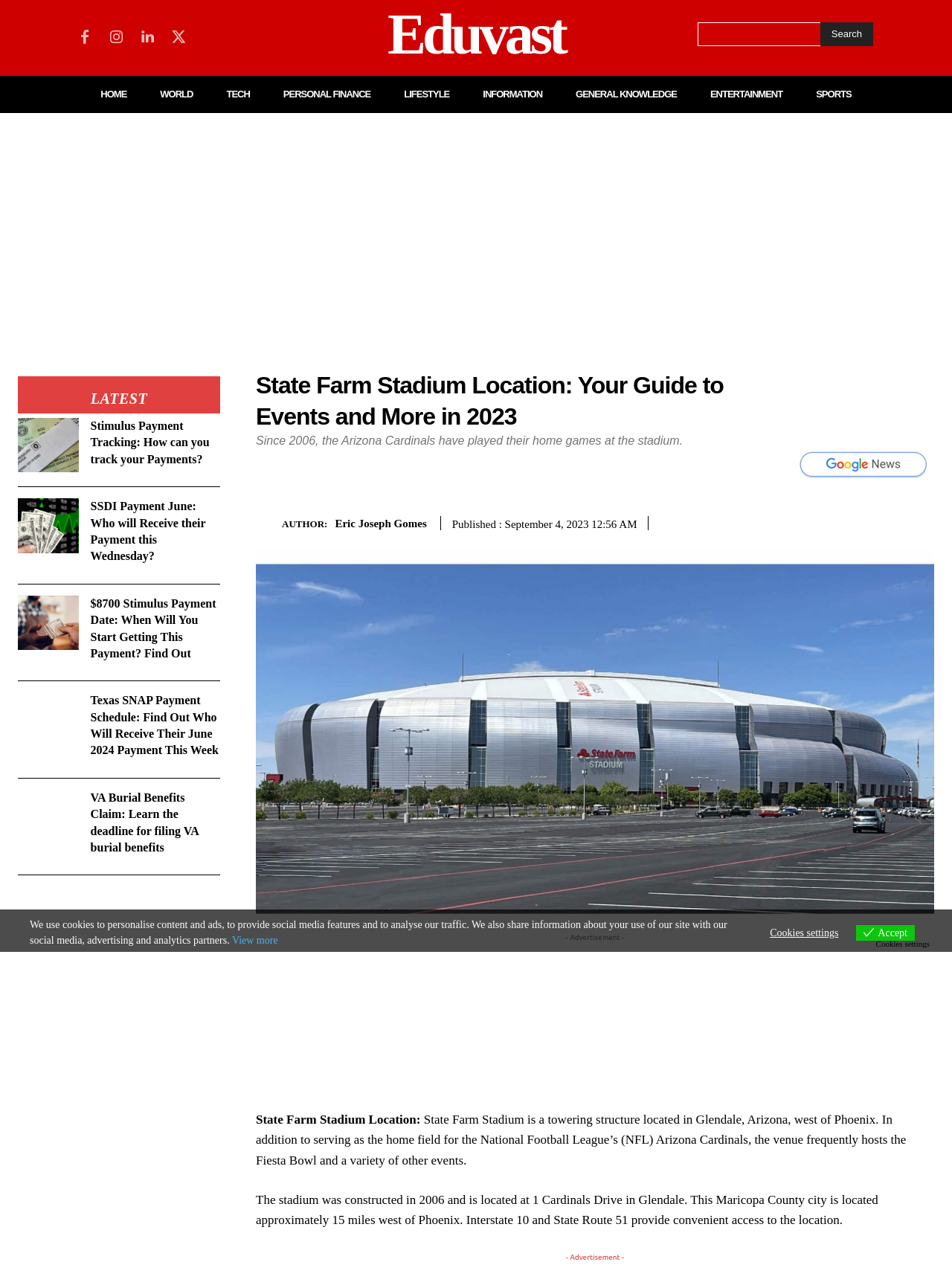Could you determine the bounding box coordinates of the clickable element to complete the instruction: "Search for something"? Provide the coordinates as four float numbers between 0 and 1, i.e., [left, top, right, bottom].

[0.733, 0.017, 0.917, 0.036]